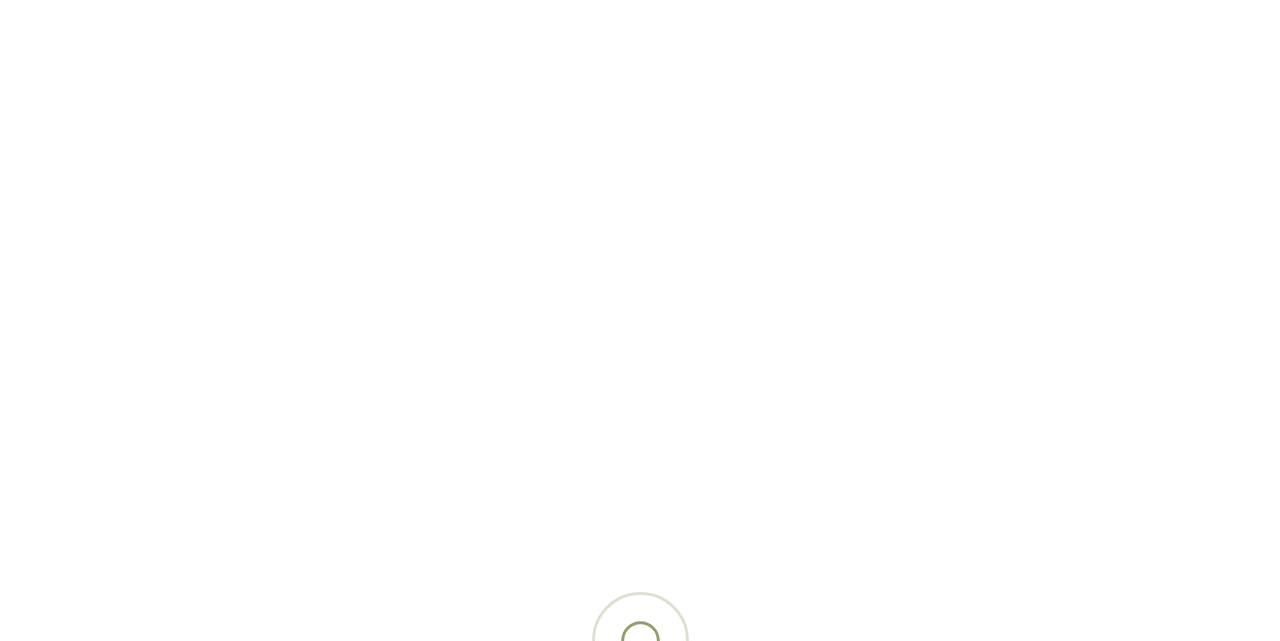What is the approximate height of the images?
Look at the image and respond with a single word or a short phrase.

0.203